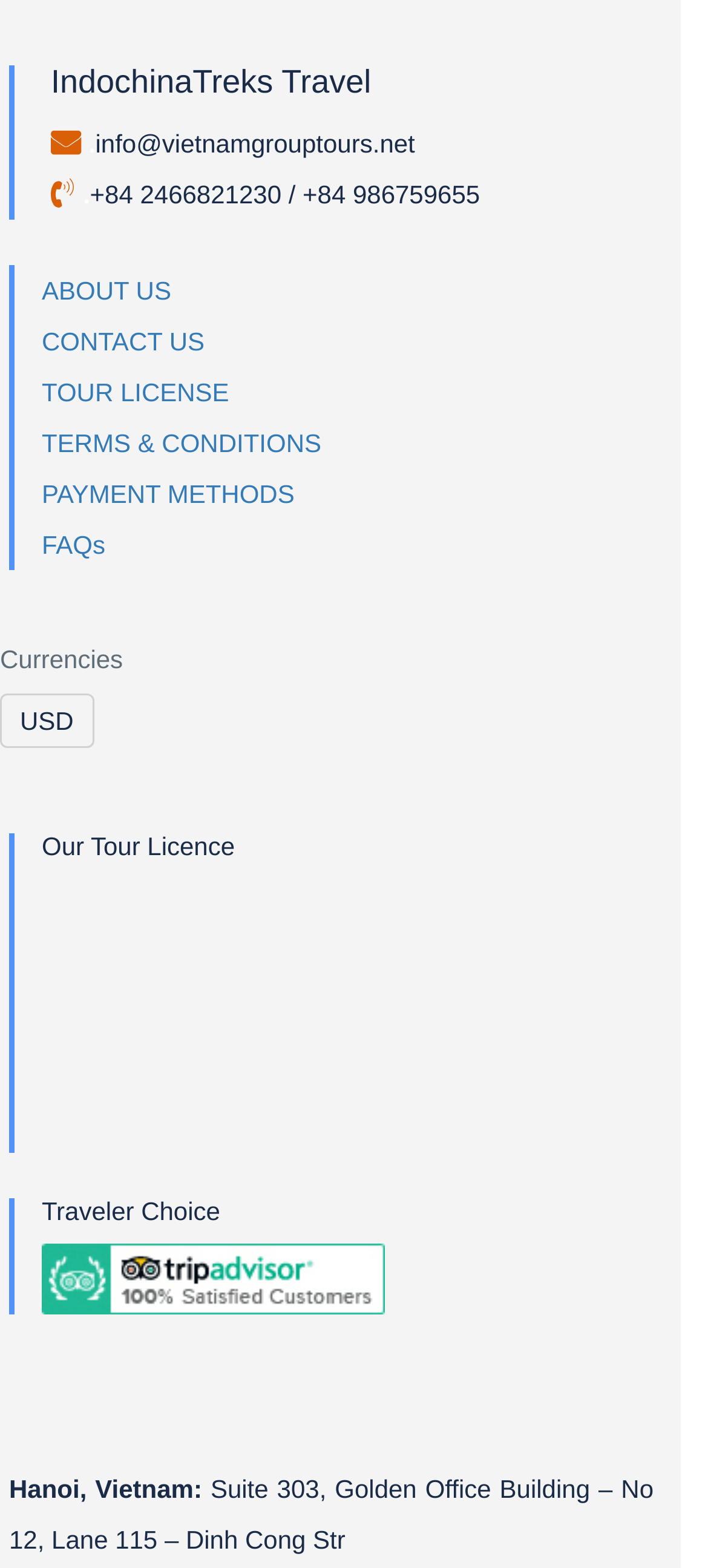Look at the image and write a detailed answer to the question: 
How many links are there in the footer section?

The footer section of the webpage contains links to 'ABOUT US', 'CONTACT US', 'TOUR LICENSE', 'TERMS & CONDITIONS', 'PAYMENT METHODS', and 'FAQs', which makes a total of 6 links.